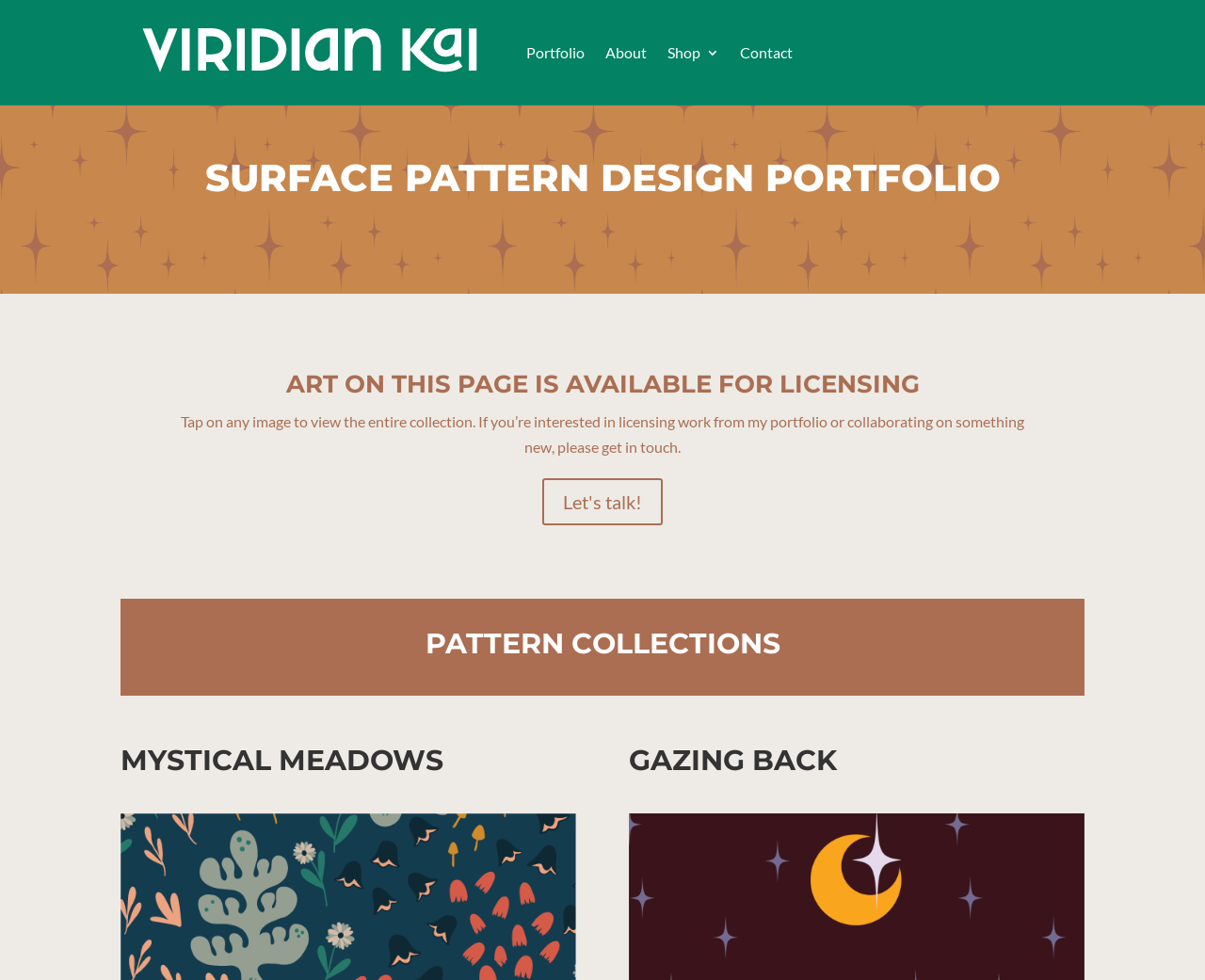Give an in-depth explanation of the webpage layout and content.

The webpage is a portfolio for surface pattern design, showcasing the work of Viridian Kai. At the top left, there is a Viridian Kai logo, which is an image linked to the homepage. Next to it, there are four navigation links: "Portfolio", "About", "Shop", and "Contact", aligned horizontally.

Below the navigation links, there is a large heading that reads "SURFACE PATTERN DESIGN PORTFOLIO". Underneath, there is a subheading that states "ART ON THIS PAGE IS AVAILABLE FOR LICENSING". 

A paragraph of text follows, explaining how to view the entire collection and how to get in touch for licensing or collaboration. Below this text, there is a call-to-action link "Let's talk!".

The main content of the page is divided into sections, each with its own heading. The first section is unnamed, followed by "PATTERN COLLECTIONS". There are two sub-sections: "MYSTICAL MEADOWS" and "GAZING BACK", which are positioned side by side.